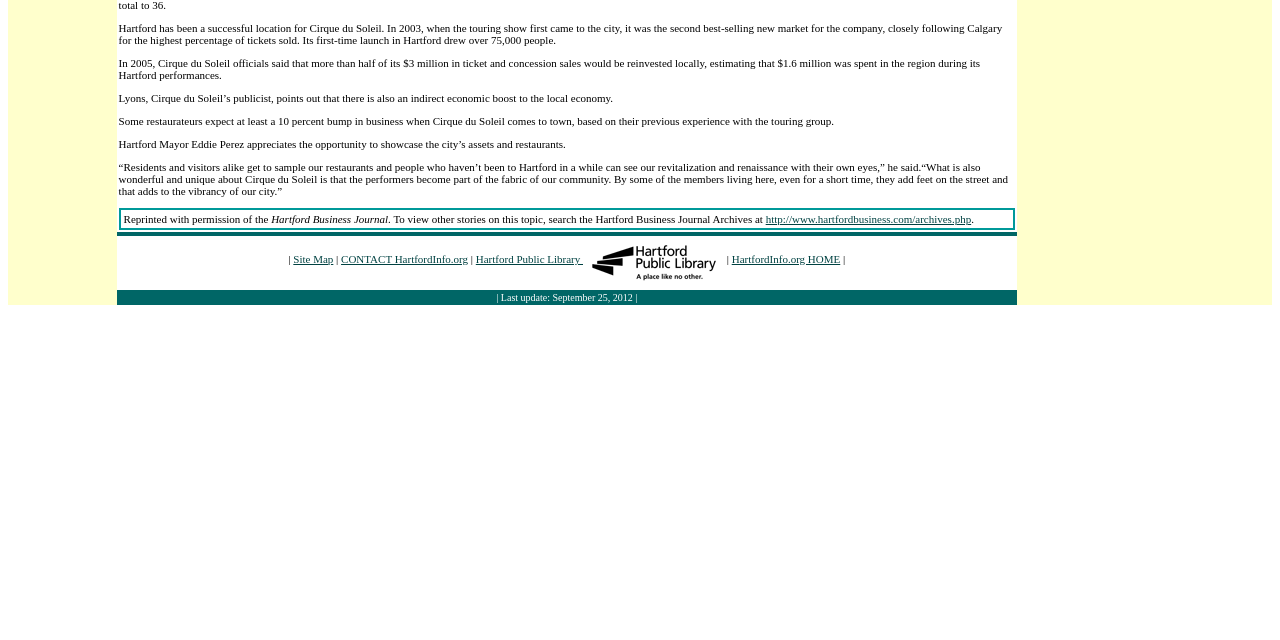Using the description: "Hartford Public Library", identify the bounding box of the corresponding UI element in the screenshot.

[0.372, 0.395, 0.566, 0.414]